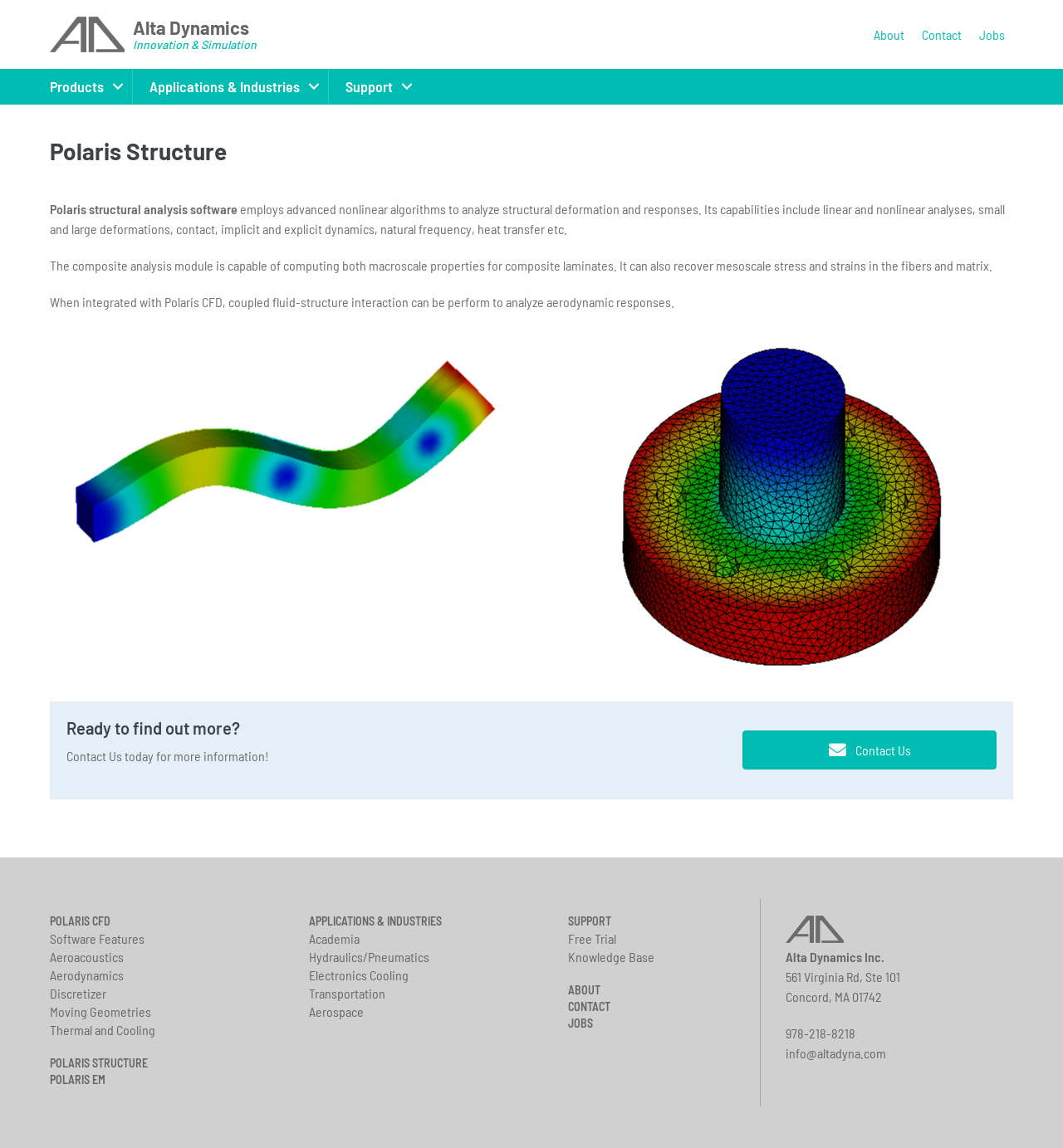Extract the bounding box of the UI element described as: "Thermal and Cooling".

[0.047, 0.891, 0.259, 0.907]